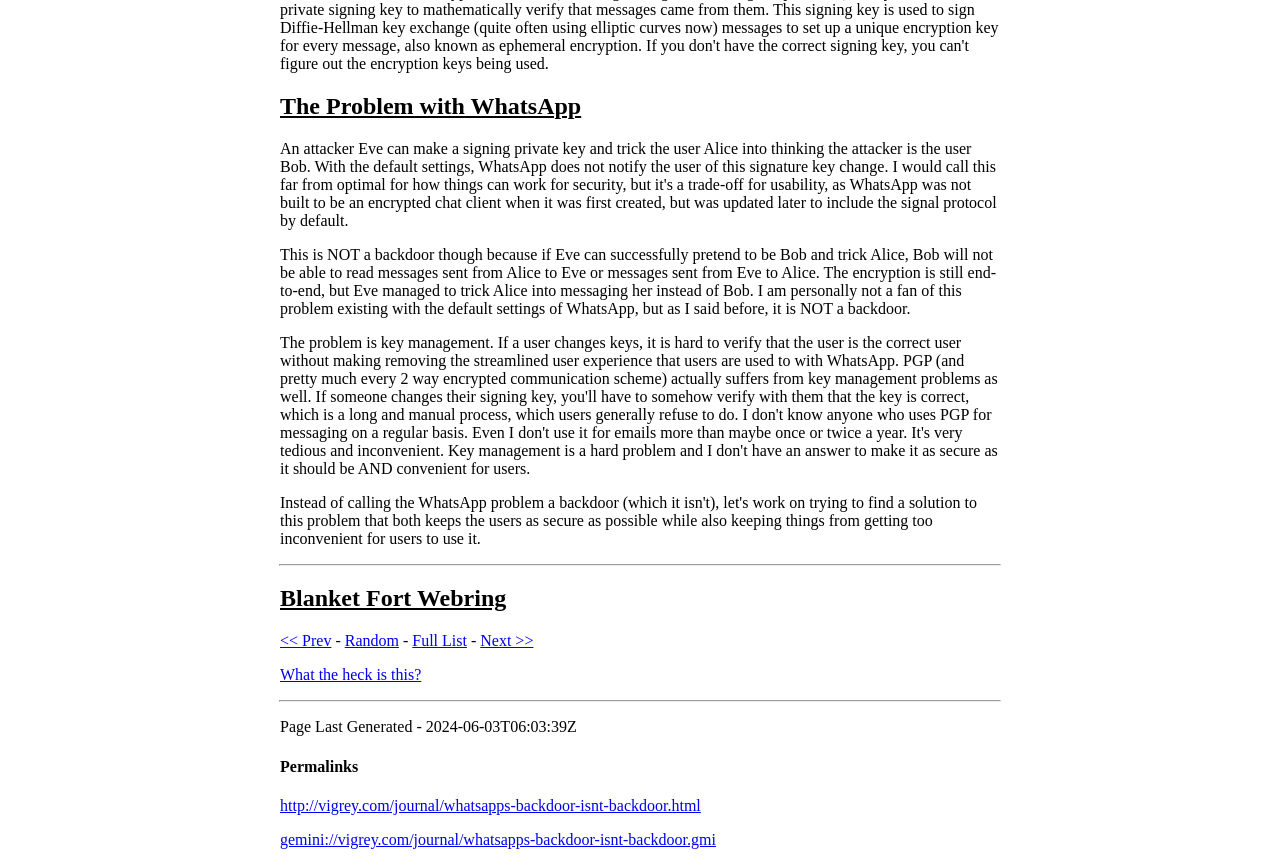Bounding box coordinates are specified in the format (top-left x, top-left y, bottom-right x, bottom-right y). All values are floating point numbers bounded between 0 and 1. Please provide the bounding box coordinate of the region this sentence describes: gemini://vigrey.com/journal/whatsapps-backdoor-isnt-backdoor.gmi

[0.219, 0.961, 0.559, 0.98]